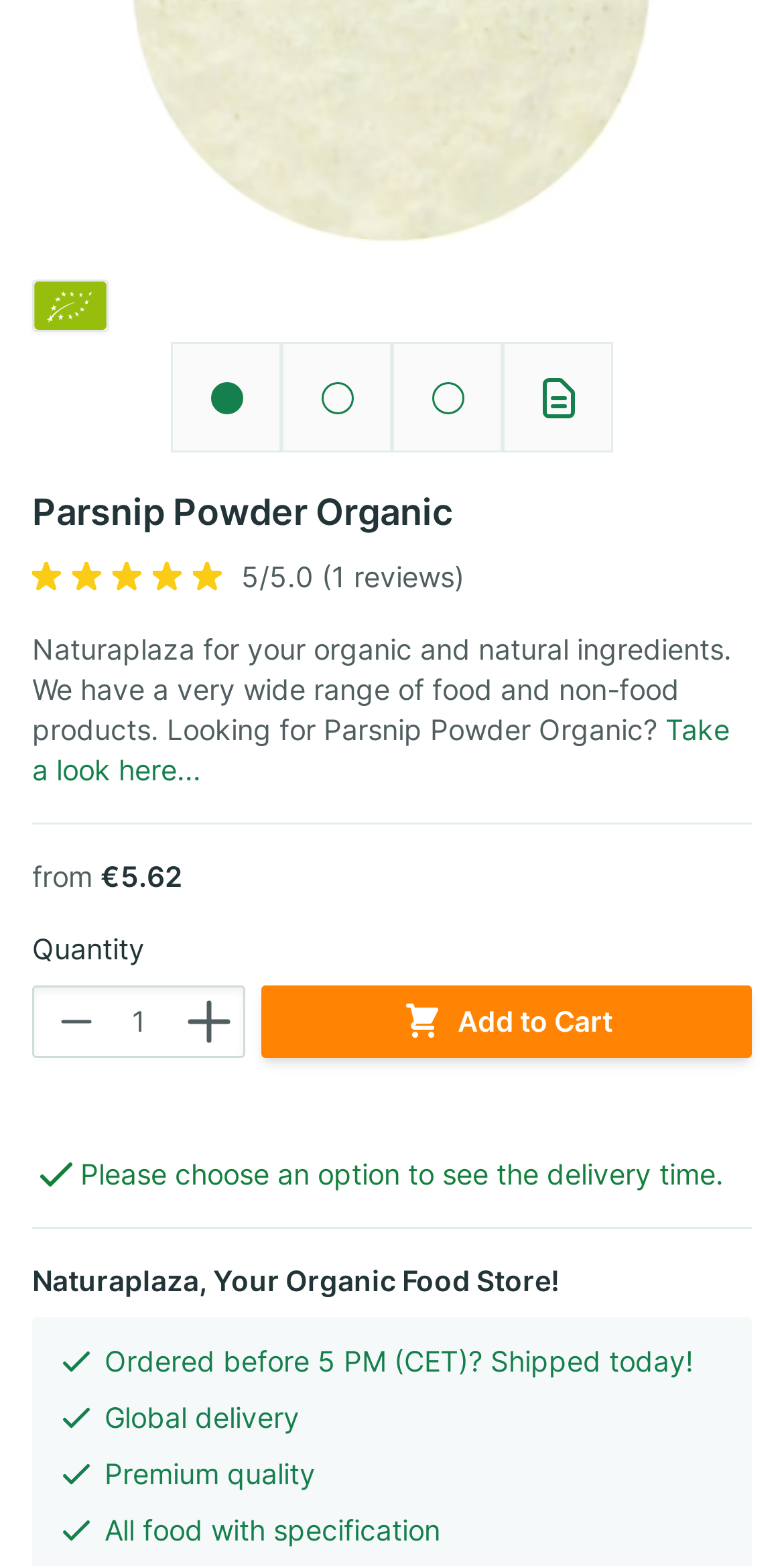Please find the bounding box for the following UI element description. Provide the coordinates in (top-left x, top-left y, bottom-right x, bottom-right y) format, with values between 0 and 1: document-text

[0.641, 0.218, 0.782, 0.289]